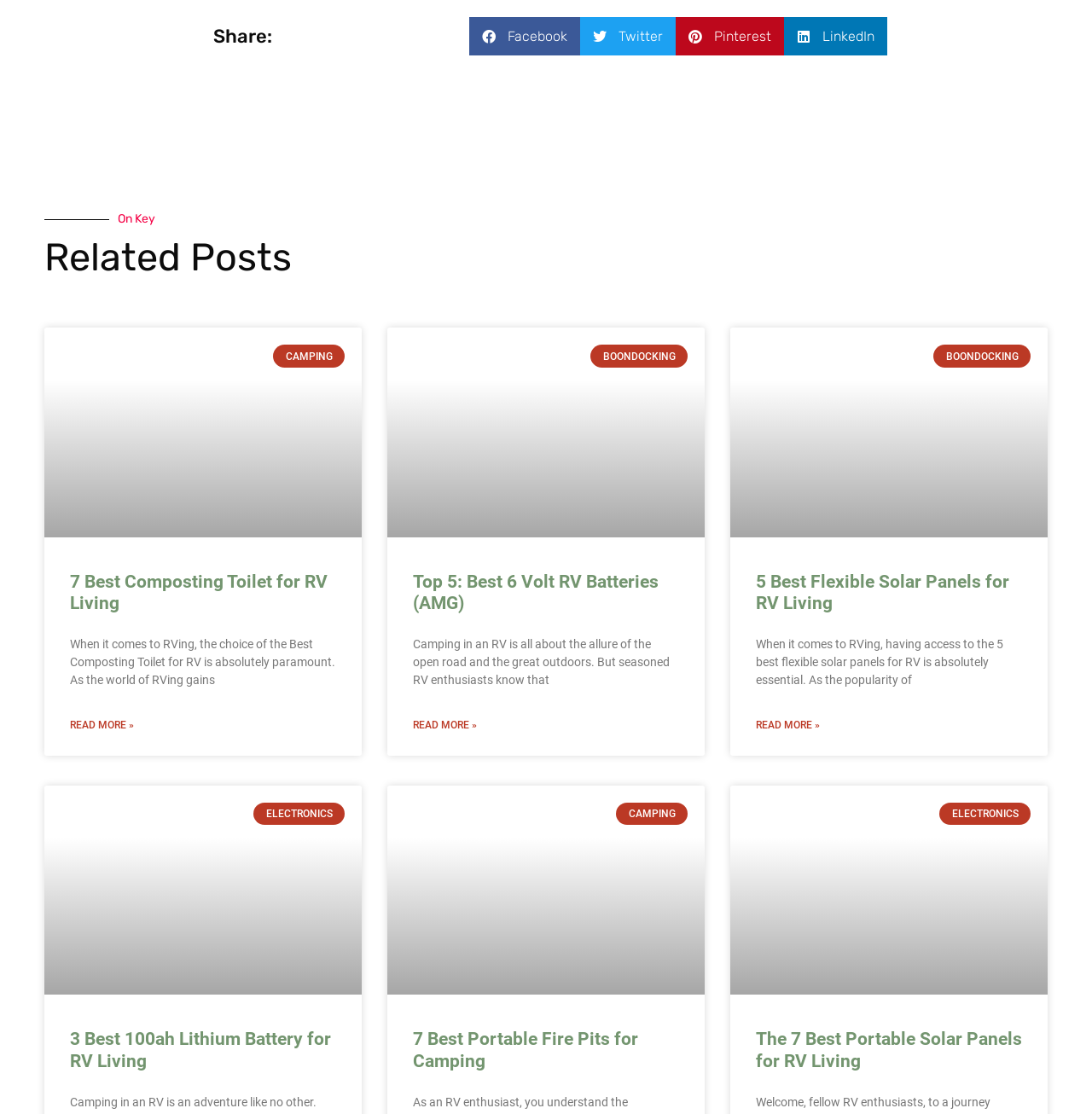What is the category of the article '5 Best Flexible Solar Panels for RV Living'?
Please ensure your answer is as detailed and informative as possible.

The article '5 Best Flexible Solar Panels for RV Living' is categorized under 'Boondocking', which is a term related to RV living and camping. This suggests that the article is intended for people who are interested in RV living and camping, and who need flexible solar panels for their RVs.